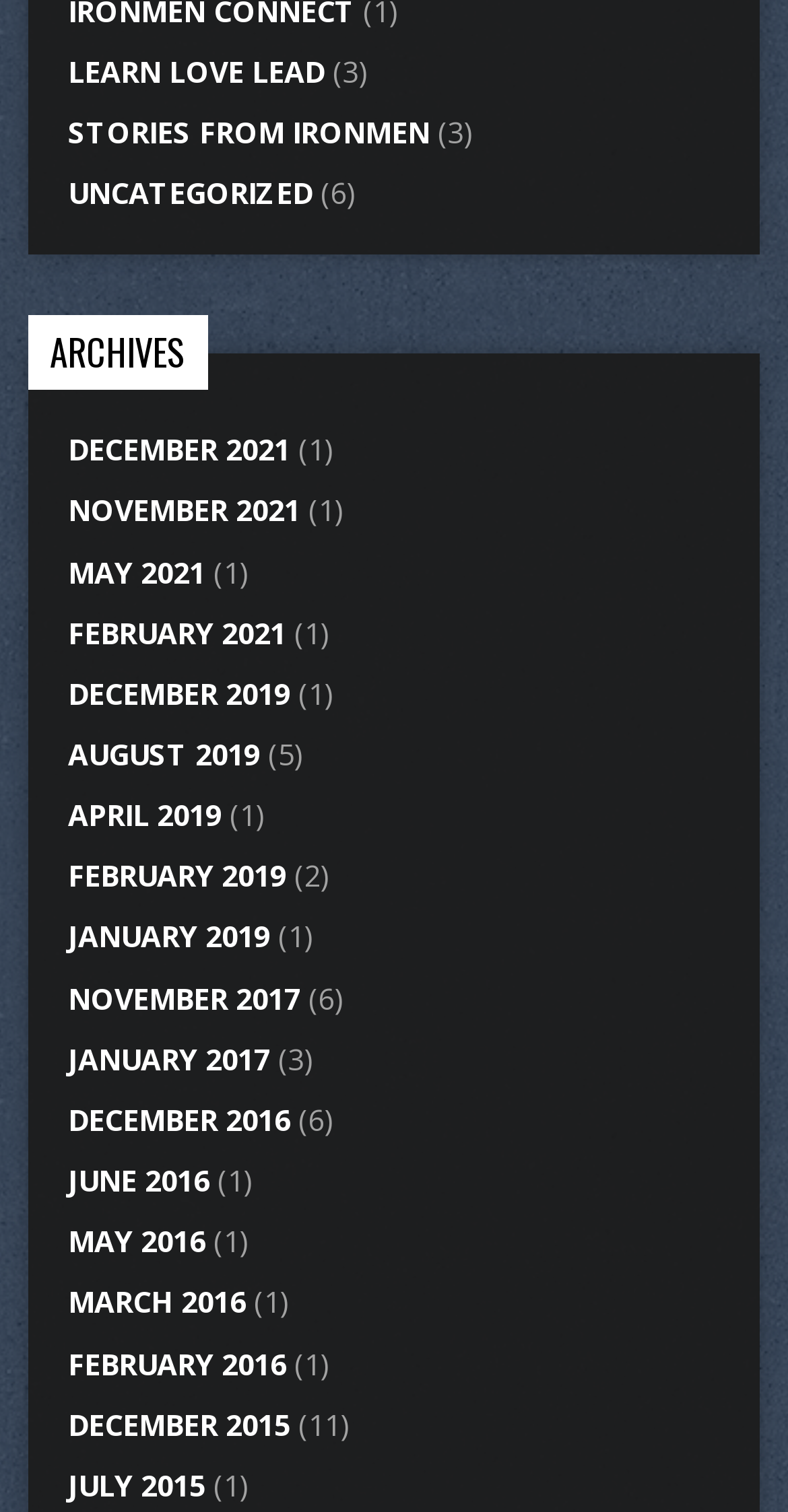What is the position of the 'STORIES FROM IRONMEN' link?
Relying on the image, give a concise answer in one word or a brief phrase.

Above 'UNCATEGORIZED'